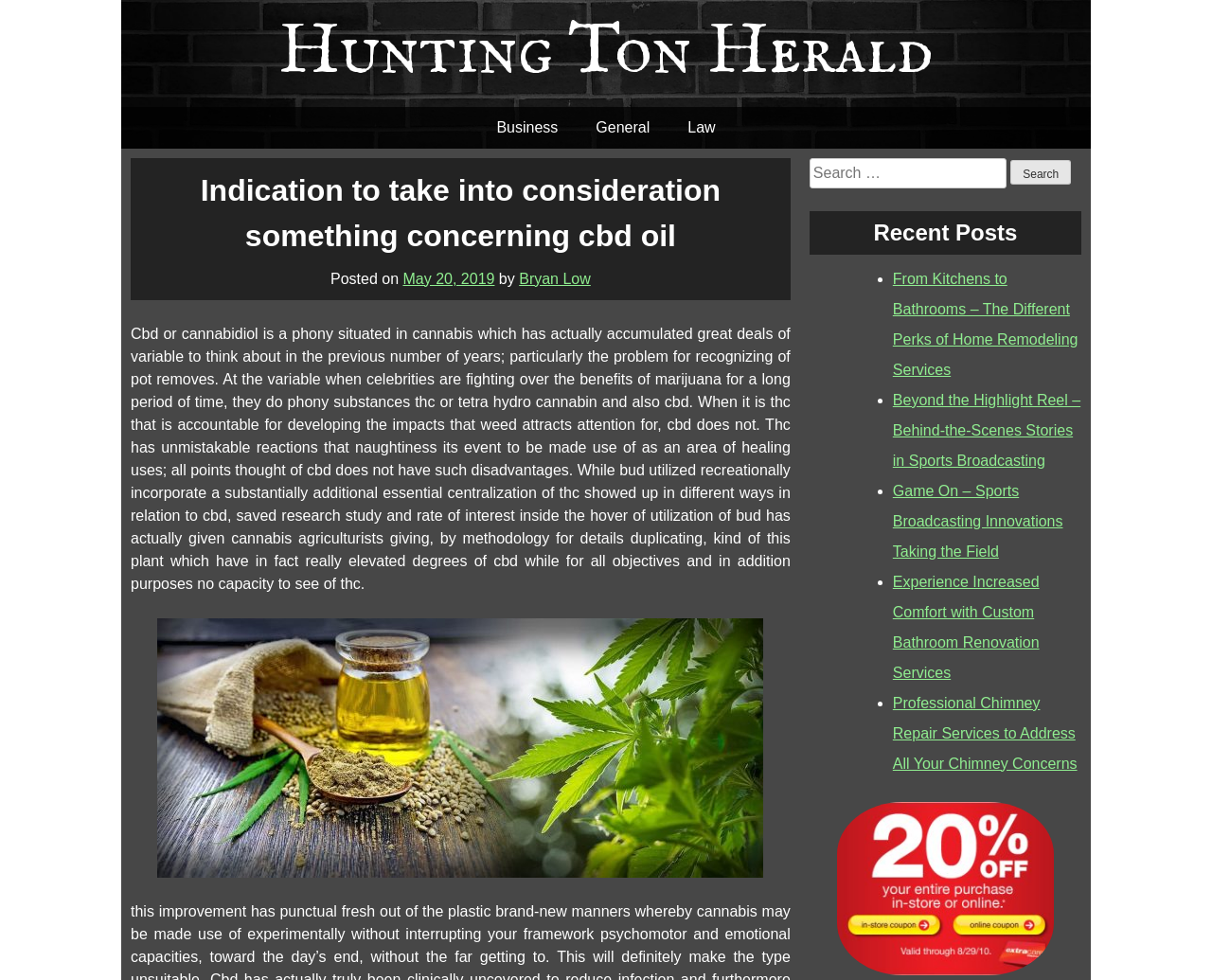Refer to the image and provide an in-depth answer to the question: 
What is the image below the article about?

The image below the article appears to be related to the use of CBD oil, possibly illustrating how it can be used or its benefits. However, the exact context of the image is not explicitly stated.